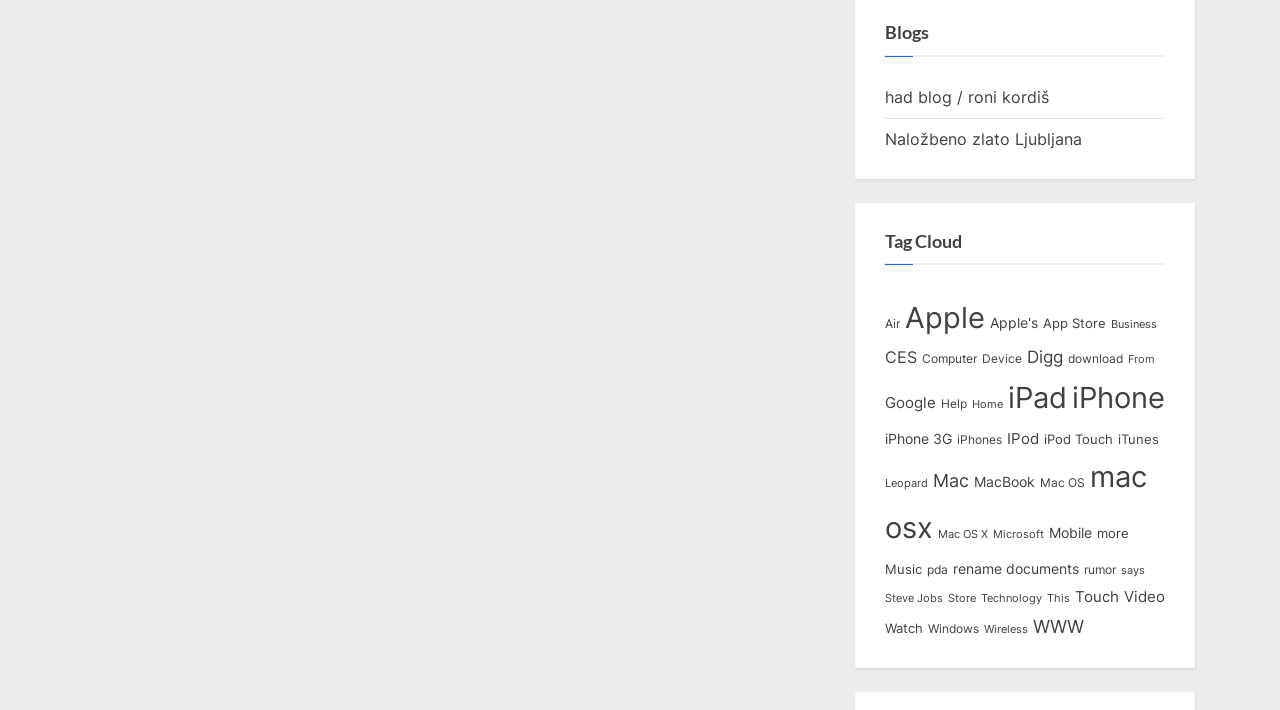Identify the bounding box coordinates for the element that needs to be clicked to fulfill this instruction: "Click on 'had blog / roni kordiš'". Provide the coordinates in the format of four float numbers between 0 and 1: [left, top, right, bottom].

[0.691, 0.123, 0.82, 0.151]